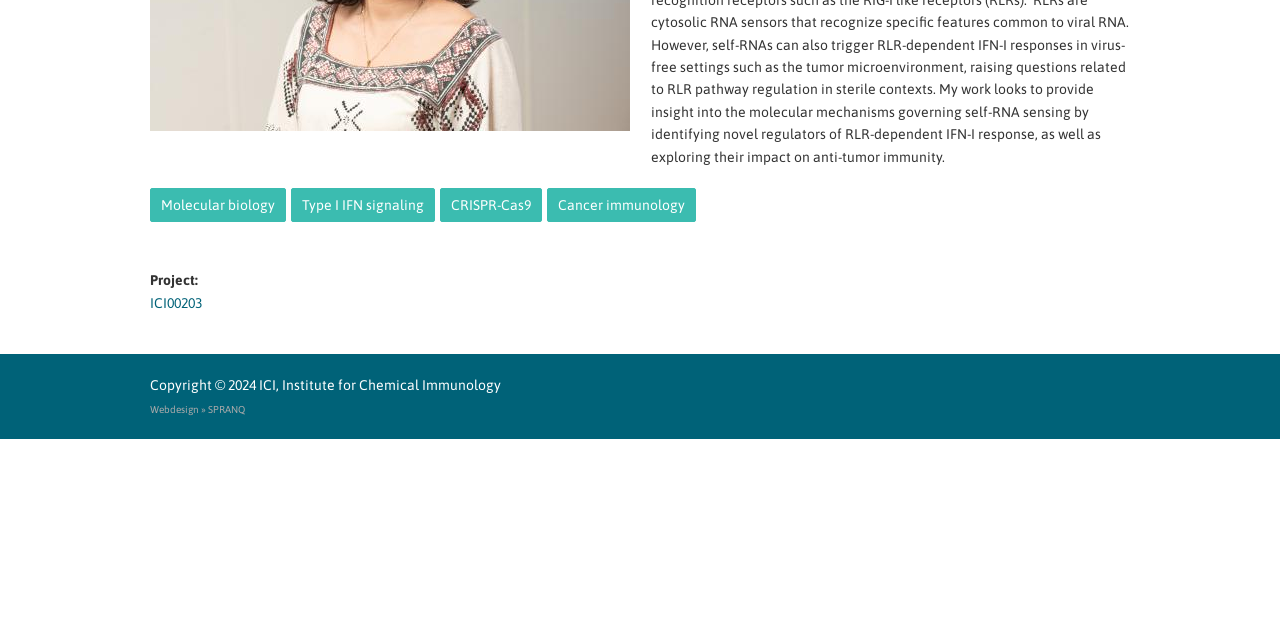Find the coordinates for the bounding box of the element with this description: "Cancer immunology".

[0.427, 0.294, 0.544, 0.348]